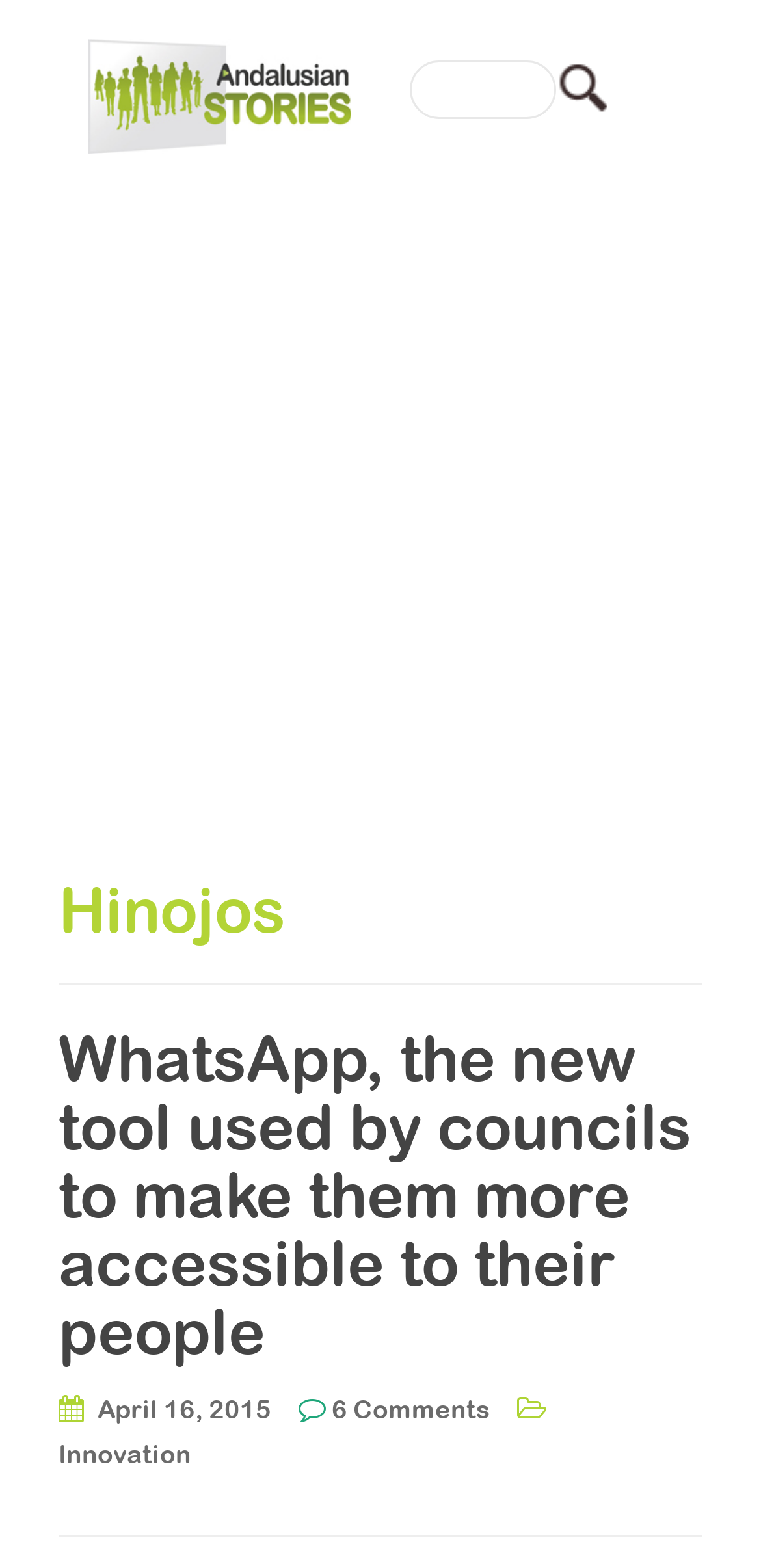What is the name of the news archive?
We need a detailed and meticulous answer to the question.

The name of the news archive can be found in the heading element with the text 'Hinojos' which is located at the top of the webpage.